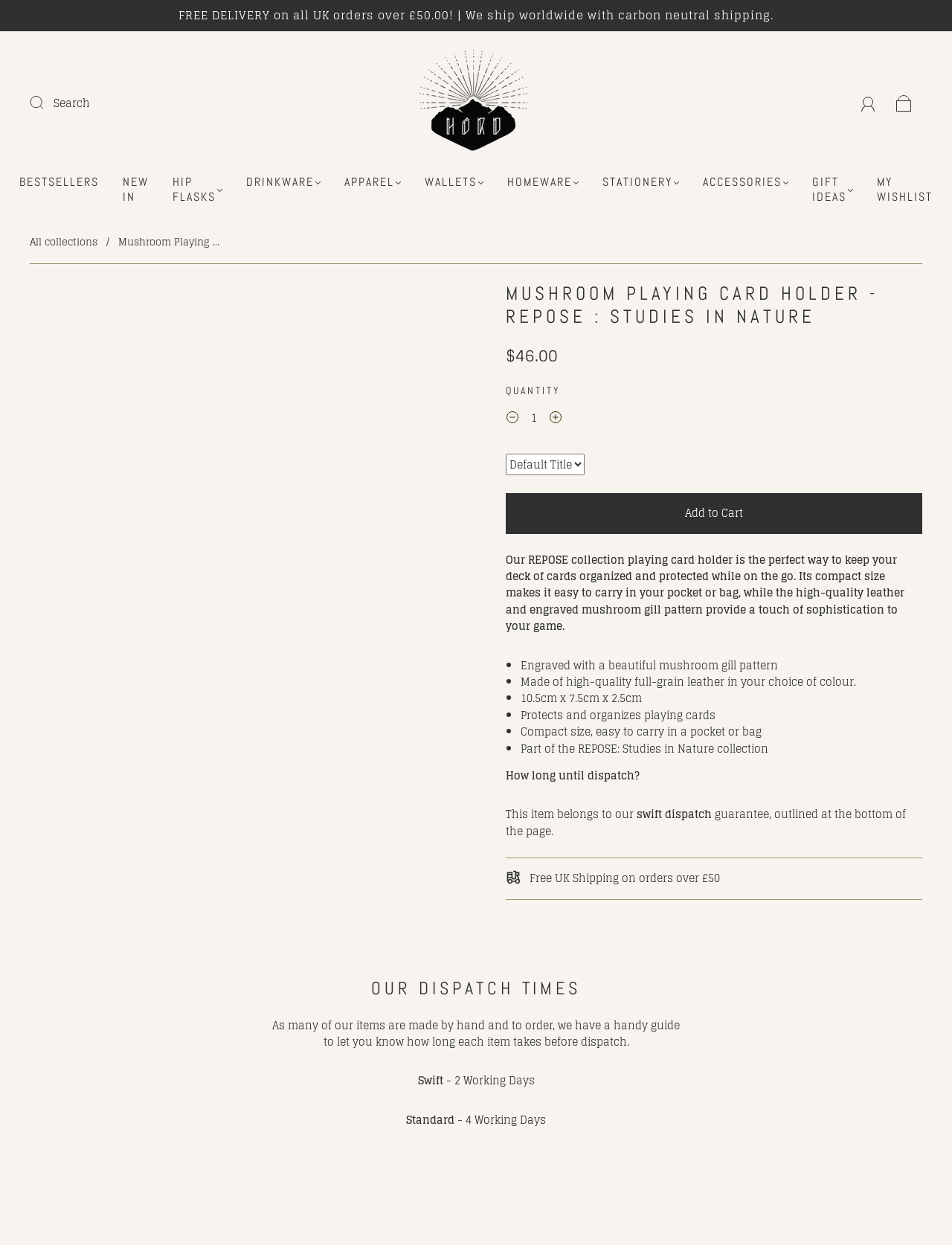Specify the bounding box coordinates of the area to click in order to execute this command: 'Click the 'Get Quotation' link'. The coordinates should consist of four float numbers ranging from 0 to 1, and should be formatted as [left, top, right, bottom].

None